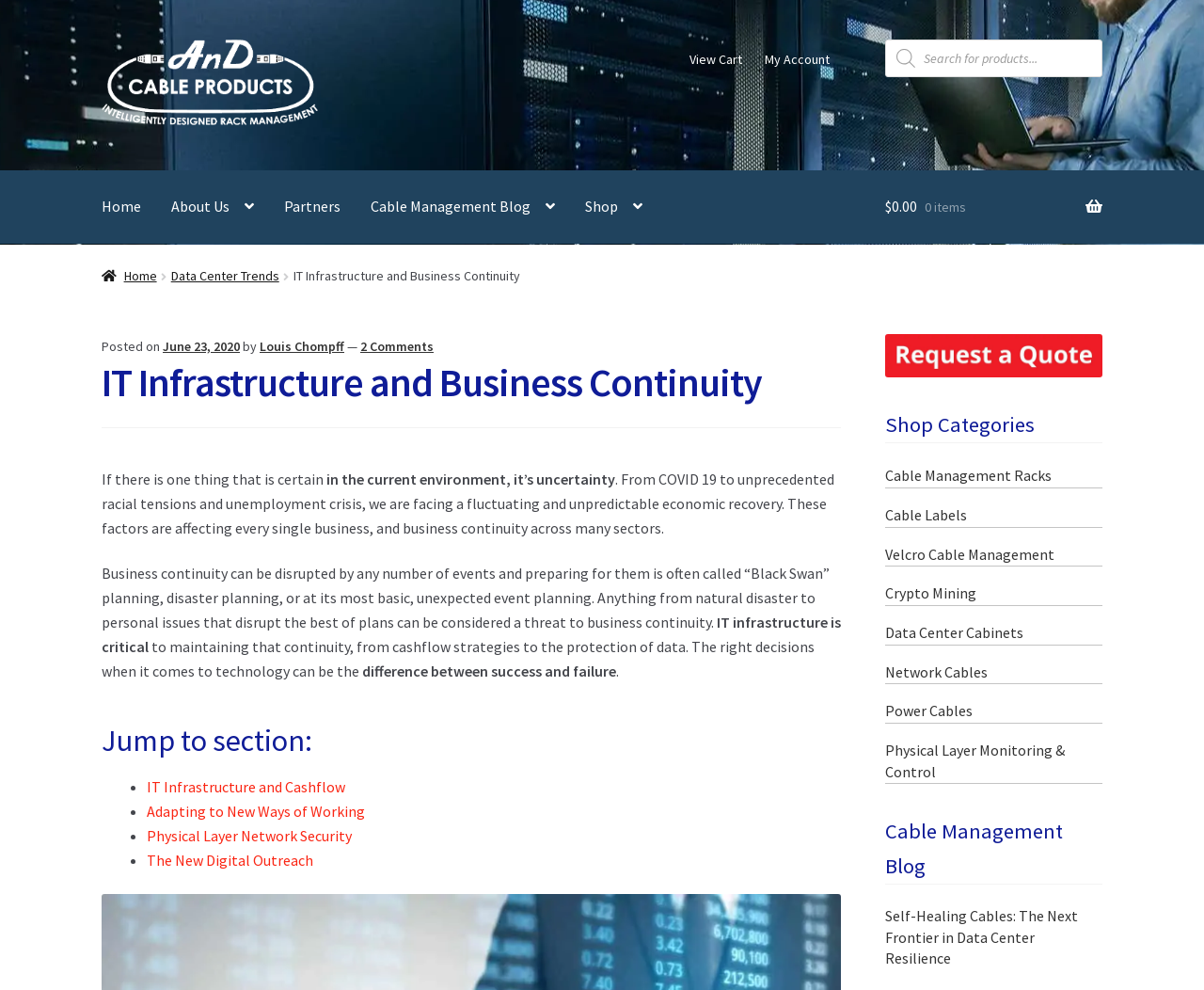What is the author of the current article?
Could you please answer the question thoroughly and with as much detail as possible?

I found the author's name by examining the article's metadata, specifically the 'by' text followed by the author's name, 'Louis Chompff', which indicates the author of the current article.